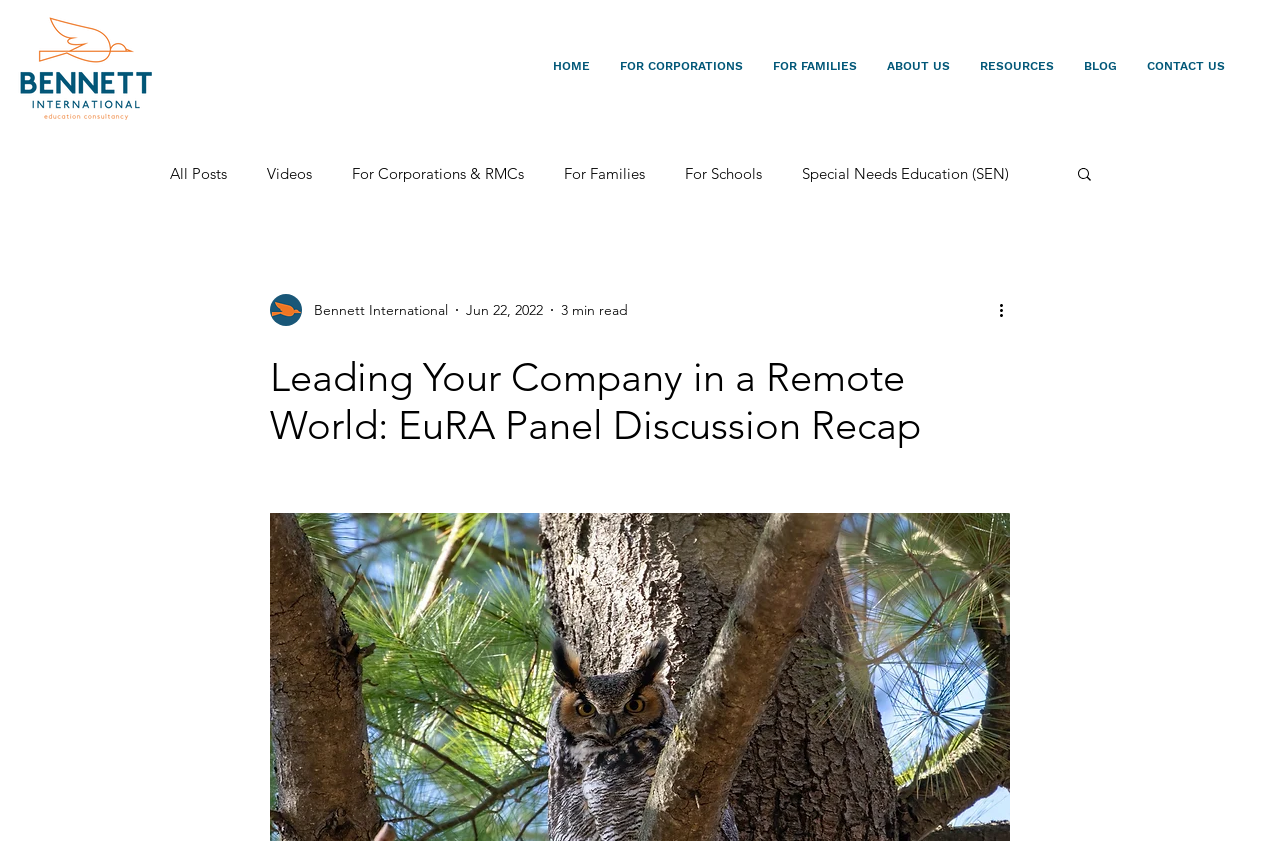Identify and provide the main heading of the webpage.

Leading Your Company in a Remote World: EuRA Panel Discussion Recap